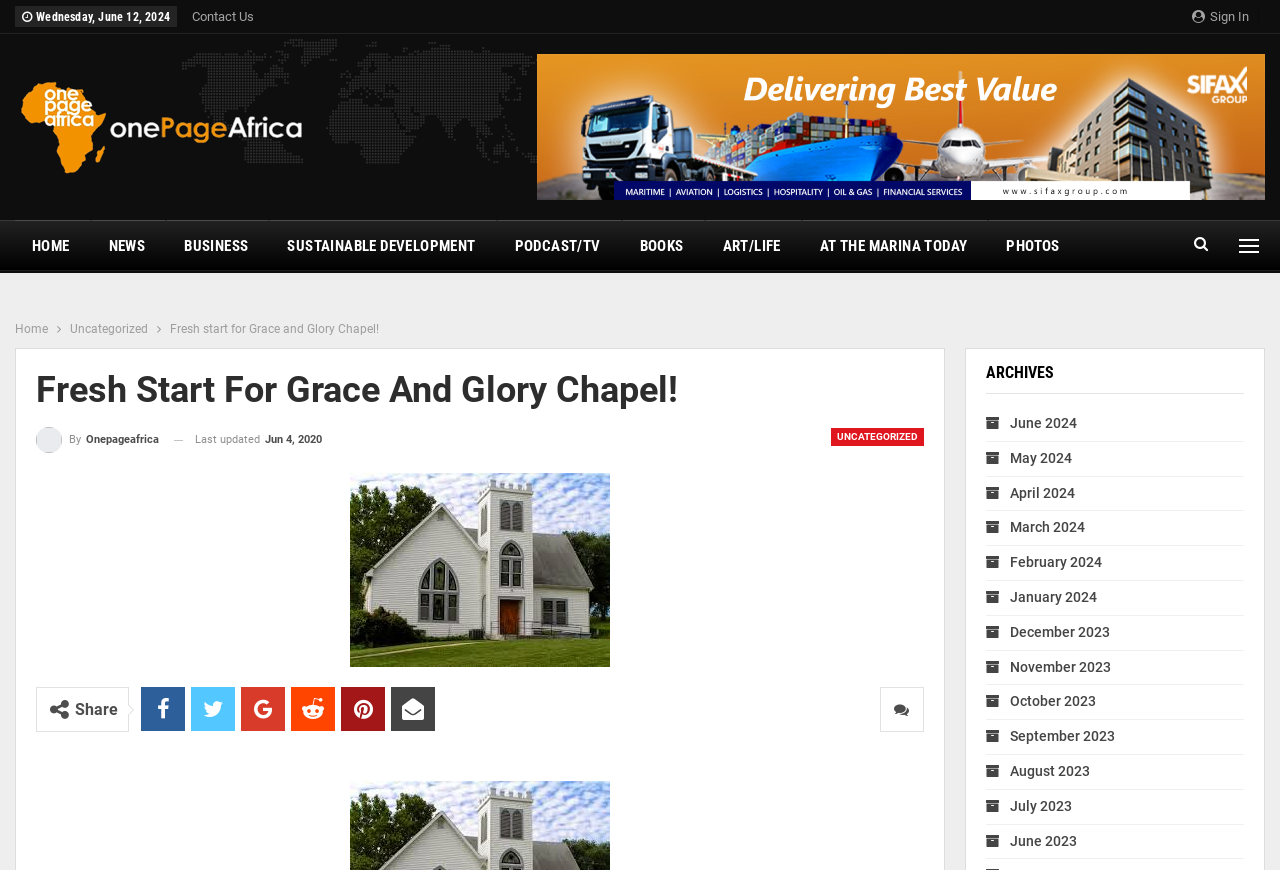Using the details from the image, please elaborate on the following question: What is the purpose of the link 'Leave a comment on: “Fresh start for Grace and Glory Chapel!”'?

The link 'Leave a comment on: “Fresh start for Grace and Glory Chapel!”' is likely intended for users to leave a comment or feedback on the article about the inauguration of the chapel.